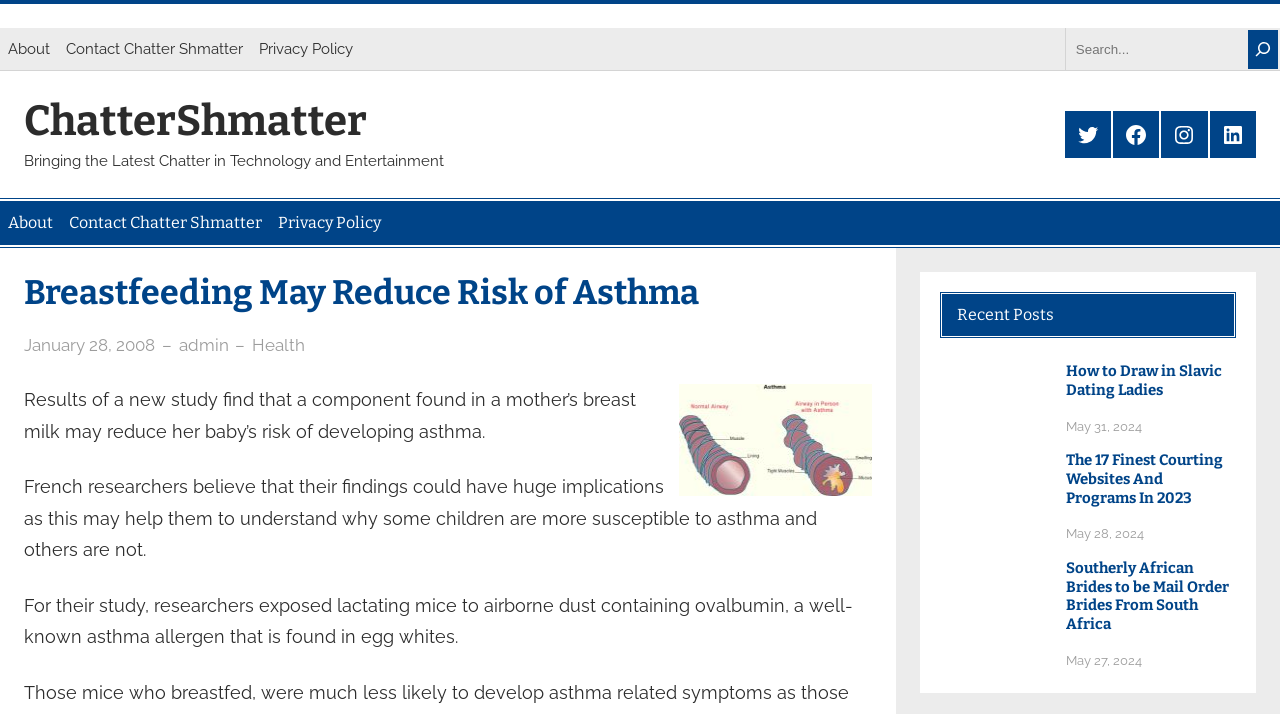Using the element description About, predict the bounding box coordinates for the UI element. Provide the coordinates in (top-left x, top-left y, bottom-right x, bottom-right y) format with values ranging from 0 to 1.

[0.0, 0.282, 0.048, 0.343]